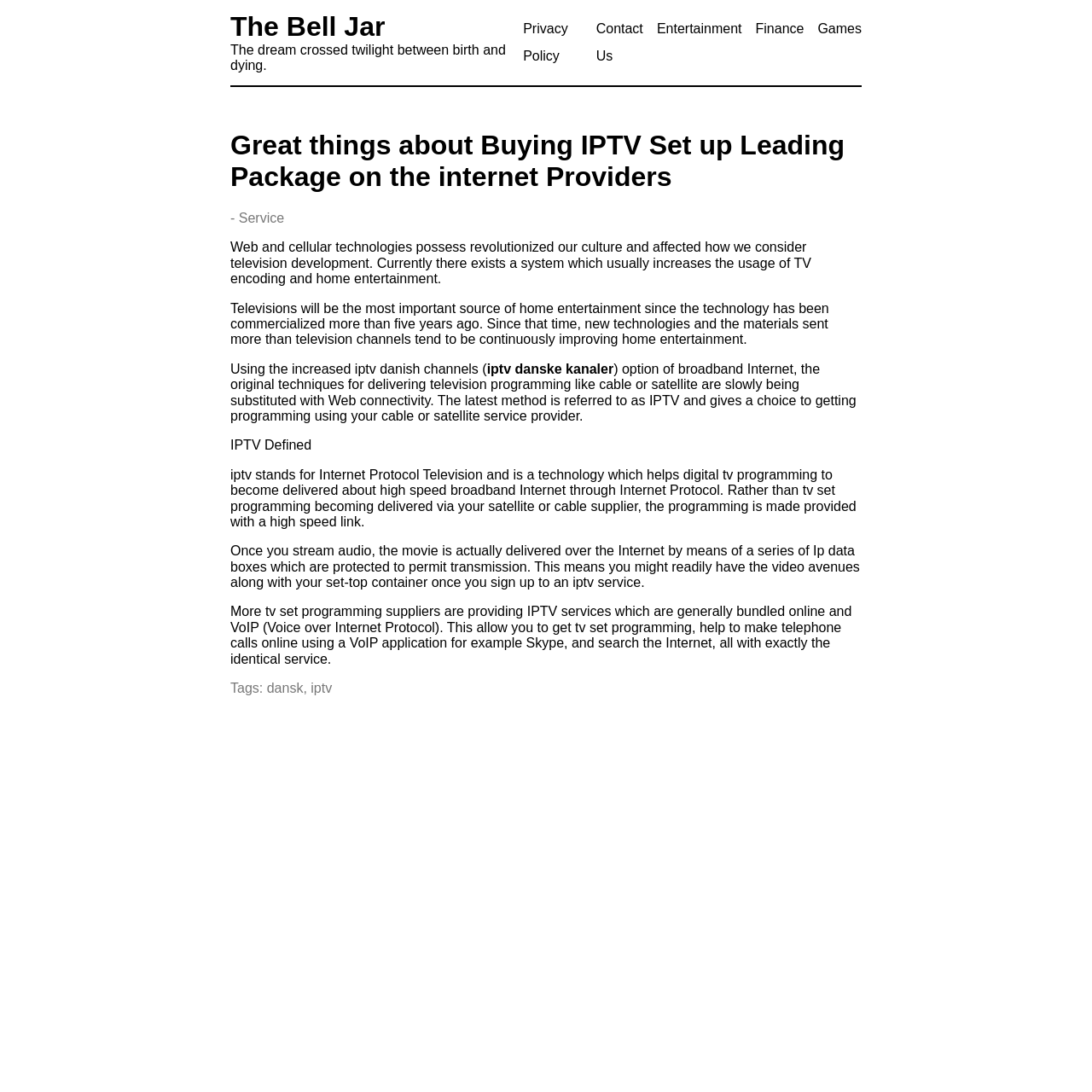What is the alternative to traditional TV programming mentioned on this webpage?
Please ensure your answer to the question is detailed and covers all necessary aspects.

The webpage mentions that IPTV is a technology that helps digital TV programming to be delivered over high-speed broadband Internet through Internet Protocol, which is an alternative to traditional TV programming delivered via satellite or cable.